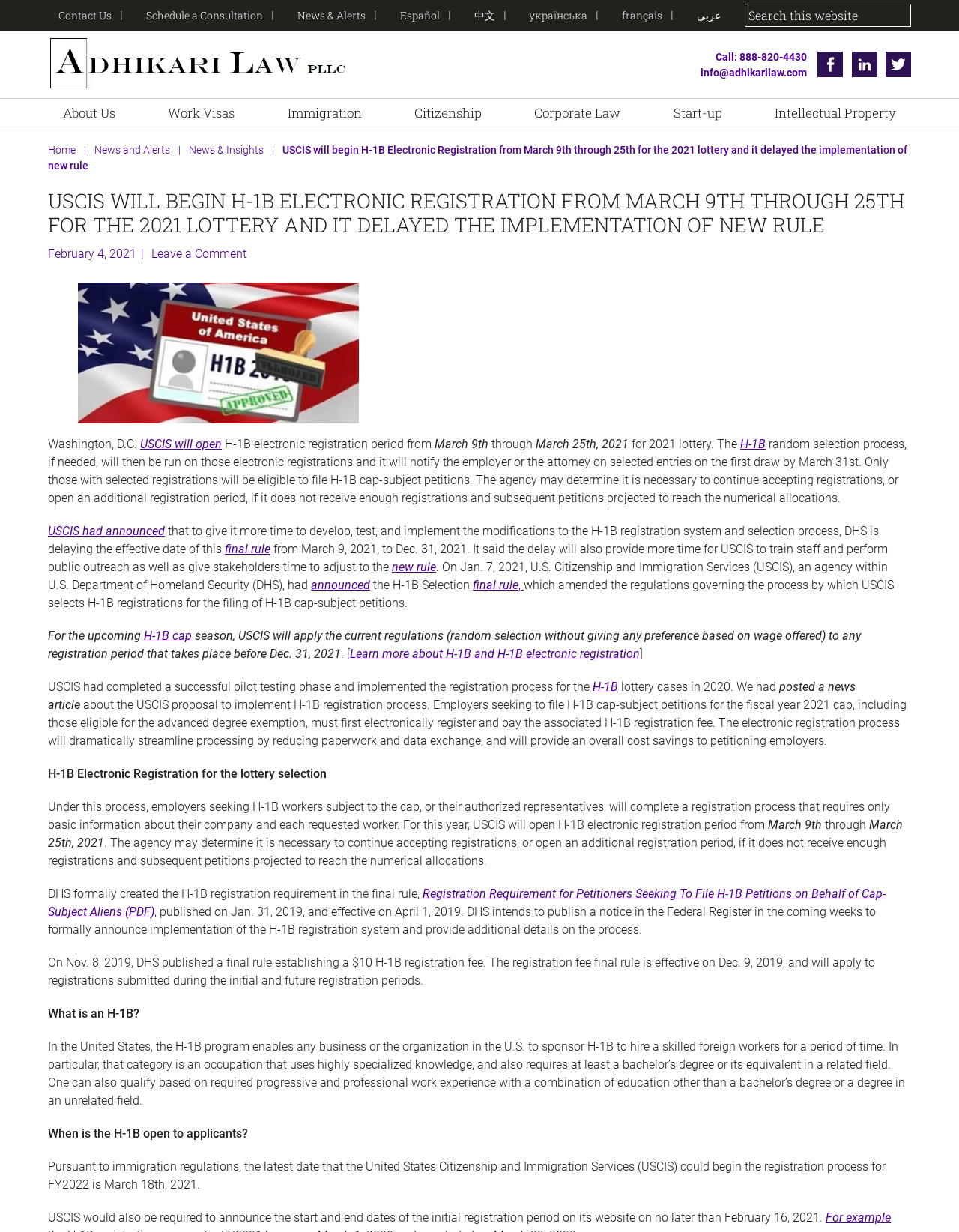Identify the bounding box coordinates of the element that should be clicked to fulfill this task: "Contact Us". The coordinates should be provided as four float numbers between 0 and 1, i.e., [left, top, right, bottom].

[0.05, 0.0, 0.127, 0.026]